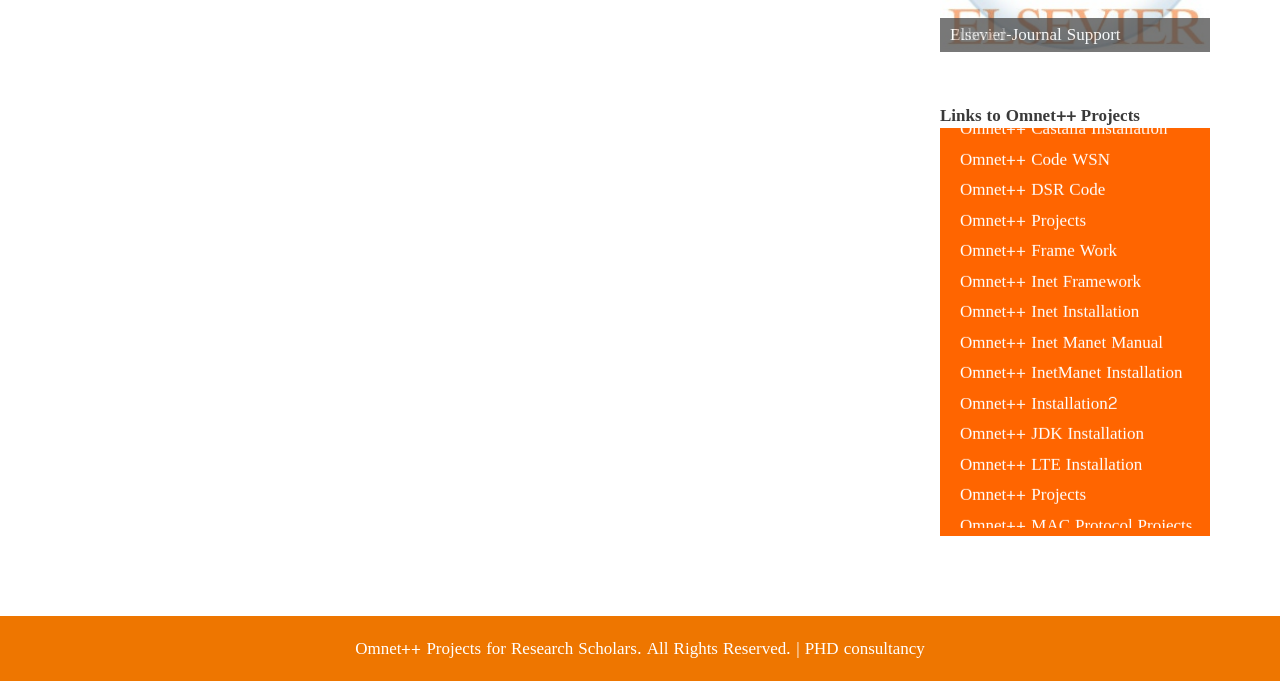Please determine the bounding box coordinates of the section I need to click to accomplish this instruction: "Explore Omnet++ Network Projects".

[0.75, 0.772, 0.899, 0.817]